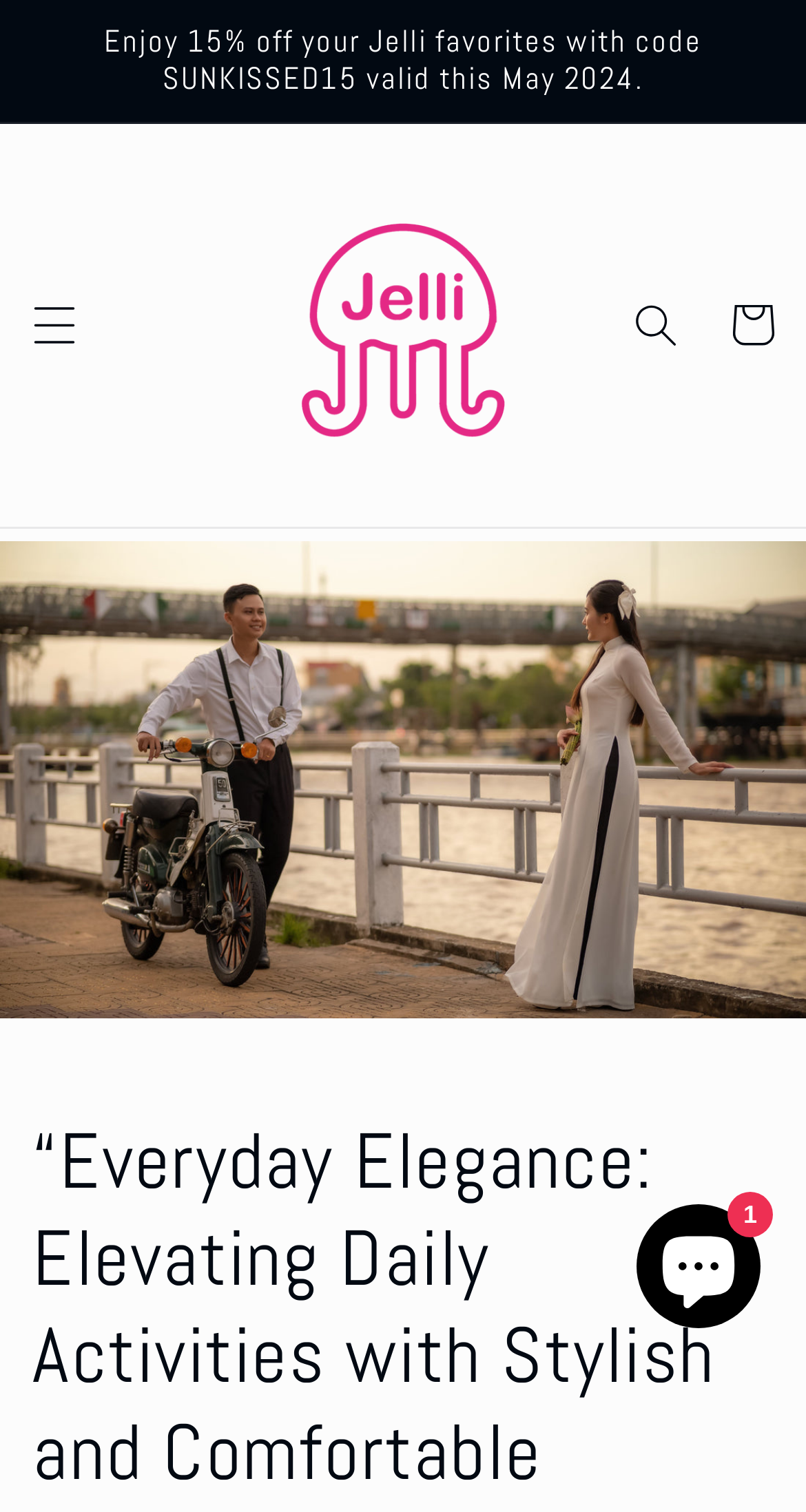Bounding box coordinates are to be given in the format (top-left x, top-left y, bottom-right x, bottom-right y). All values must be floating point numbers between 0 and 1. Provide the bounding box coordinate for the UI element described as: Cart

[0.873, 0.183, 0.992, 0.247]